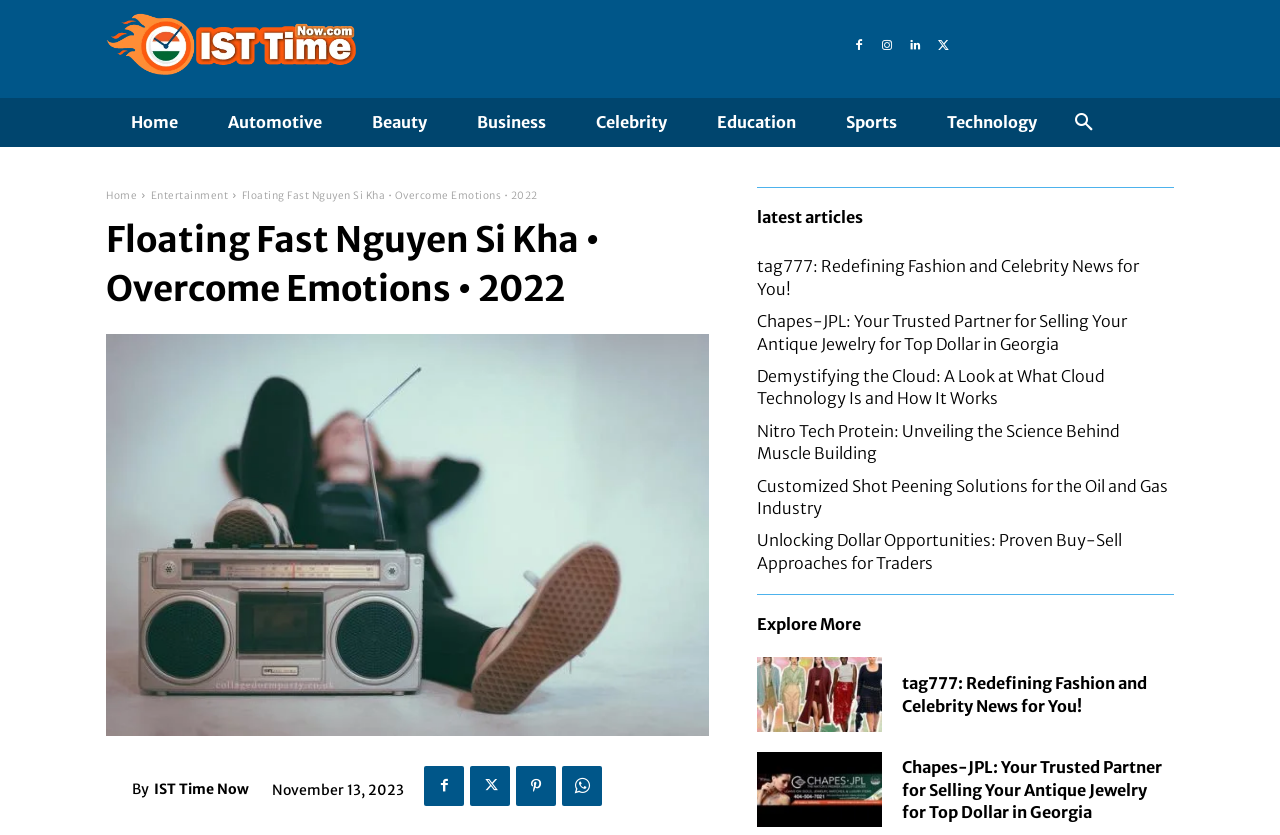Please respond to the question using a single word or phrase:
How many articles are listed under 'latest articles'?

6